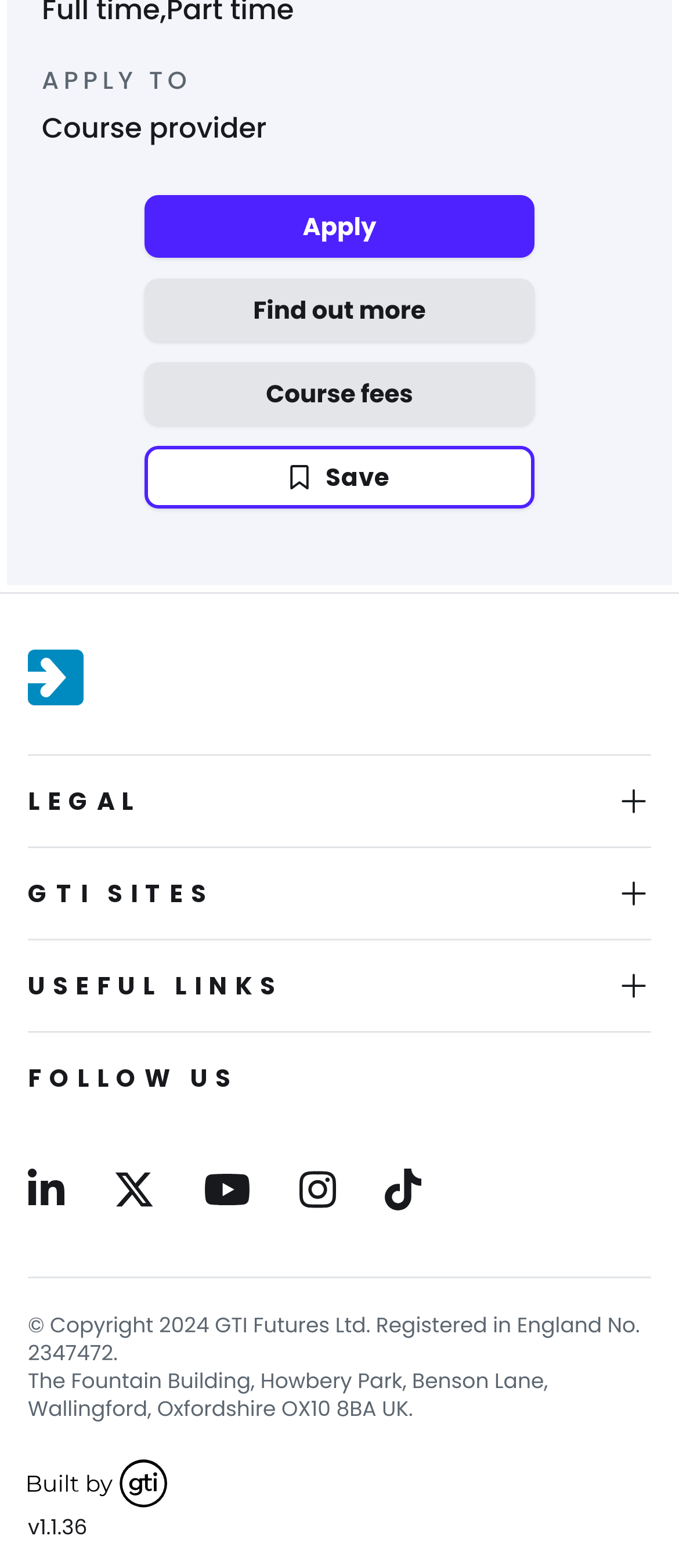How many links are there in the footer section?
Your answer should be a single word or phrase derived from the screenshot.

6